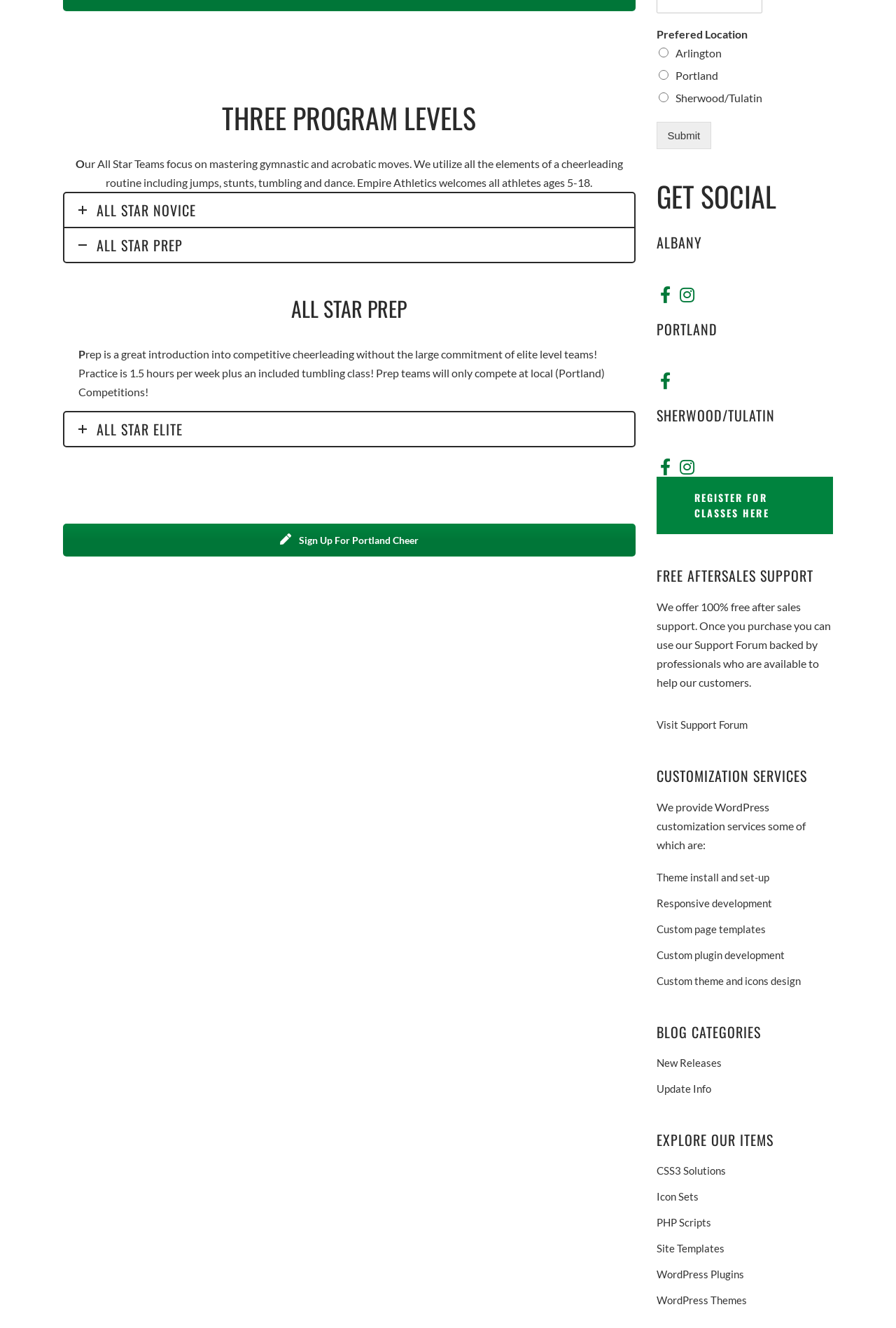Given the element description Sign Up For Portland Cheer, specify the bounding box coordinates of the corresponding UI element in the format (top-left x, top-left y, bottom-right x, bottom-right y). All values must be between 0 and 1.

[0.07, 0.394, 0.709, 0.419]